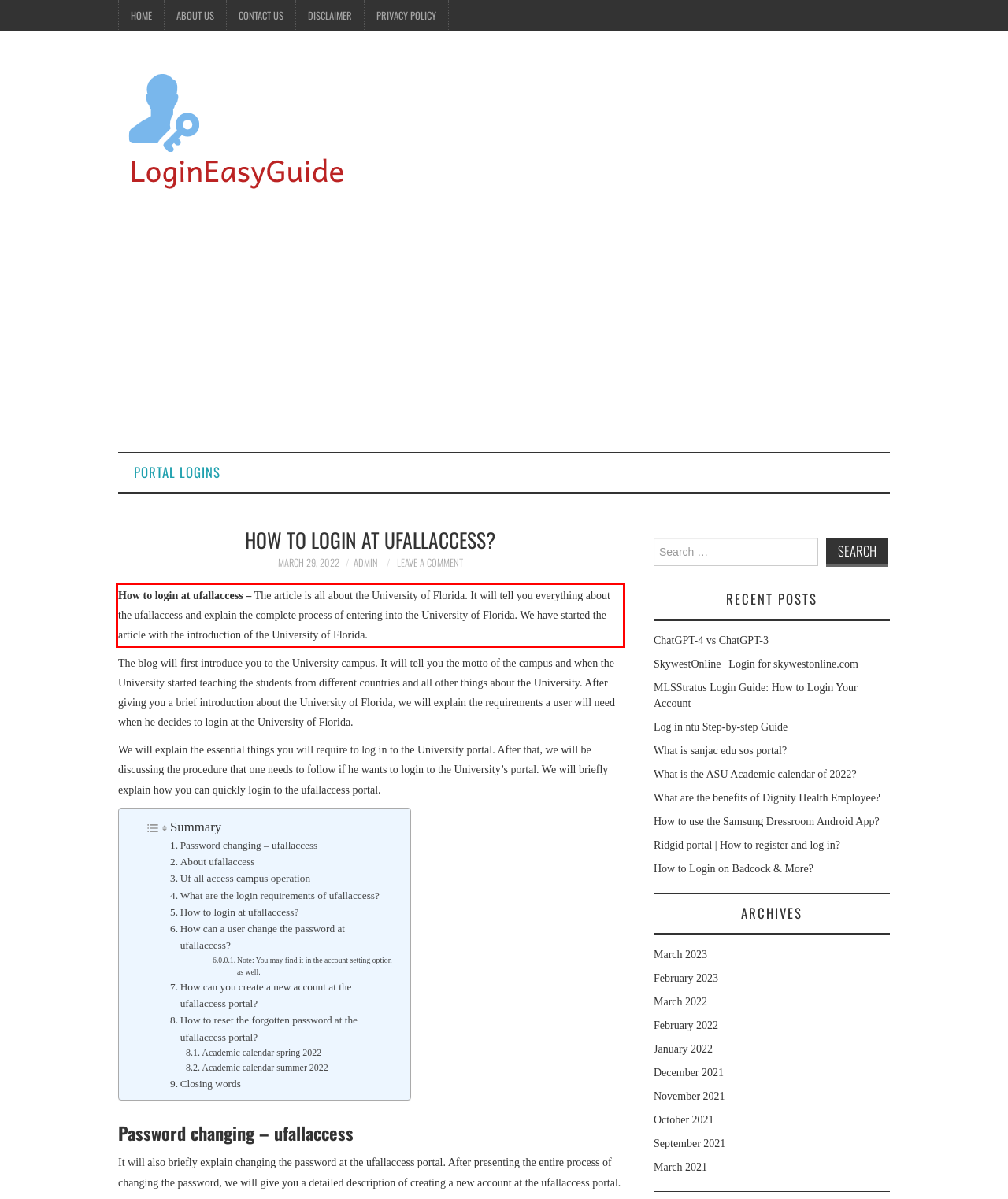You have a screenshot of a webpage with a UI element highlighted by a red bounding box. Use OCR to obtain the text within this highlighted area.

How to login at ufallaccess – The article is all about the University of Florida. It will tell you everything about the ufallaccess and explain the complete process of entering into the University of Florida. We have started the article with the introduction of the University of Florida.